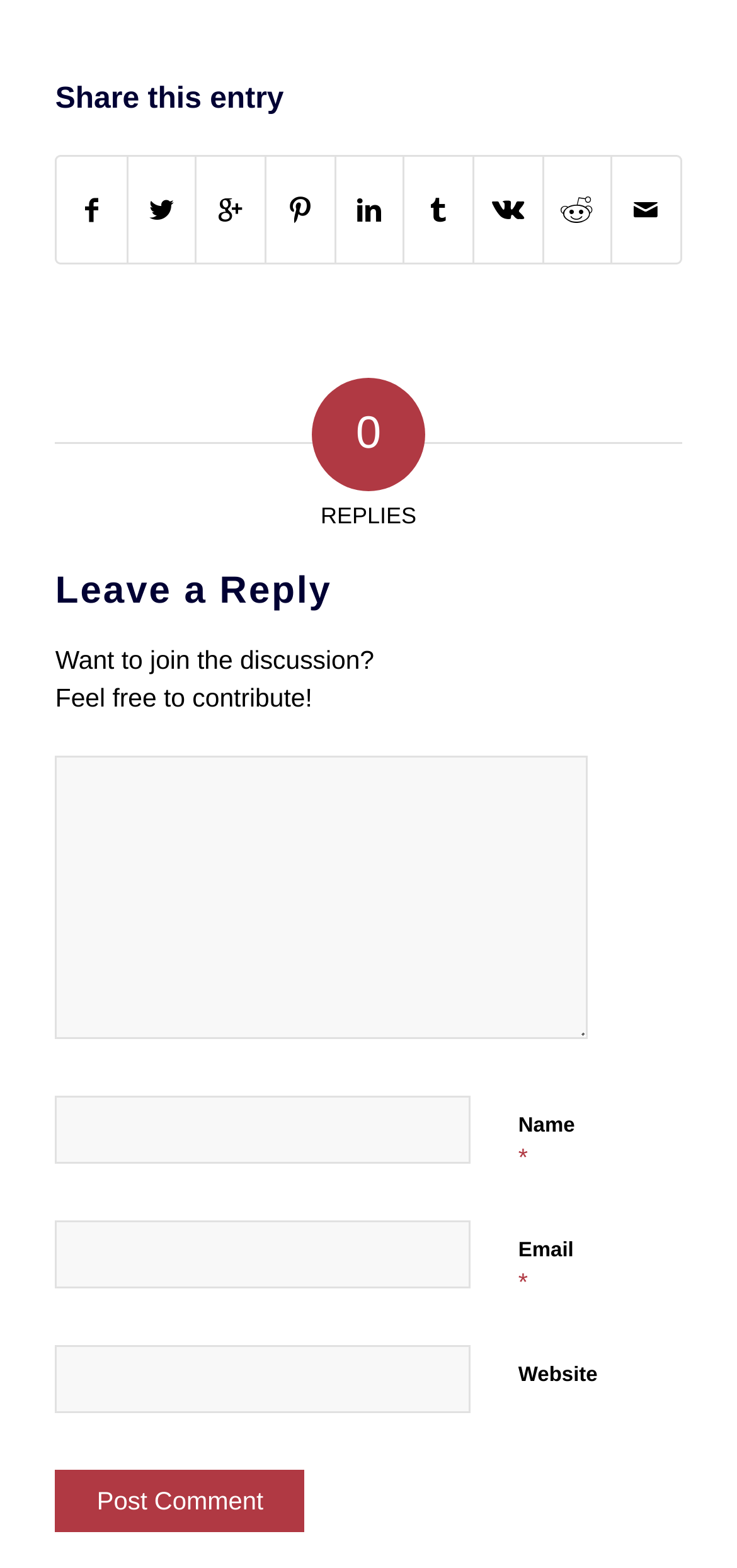Extract the bounding box coordinates of the UI element described: "Share by Mail". Provide the coordinates in the format [left, top, right, bottom] with values ranging from 0 to 1.

[0.831, 0.1, 0.922, 0.168]